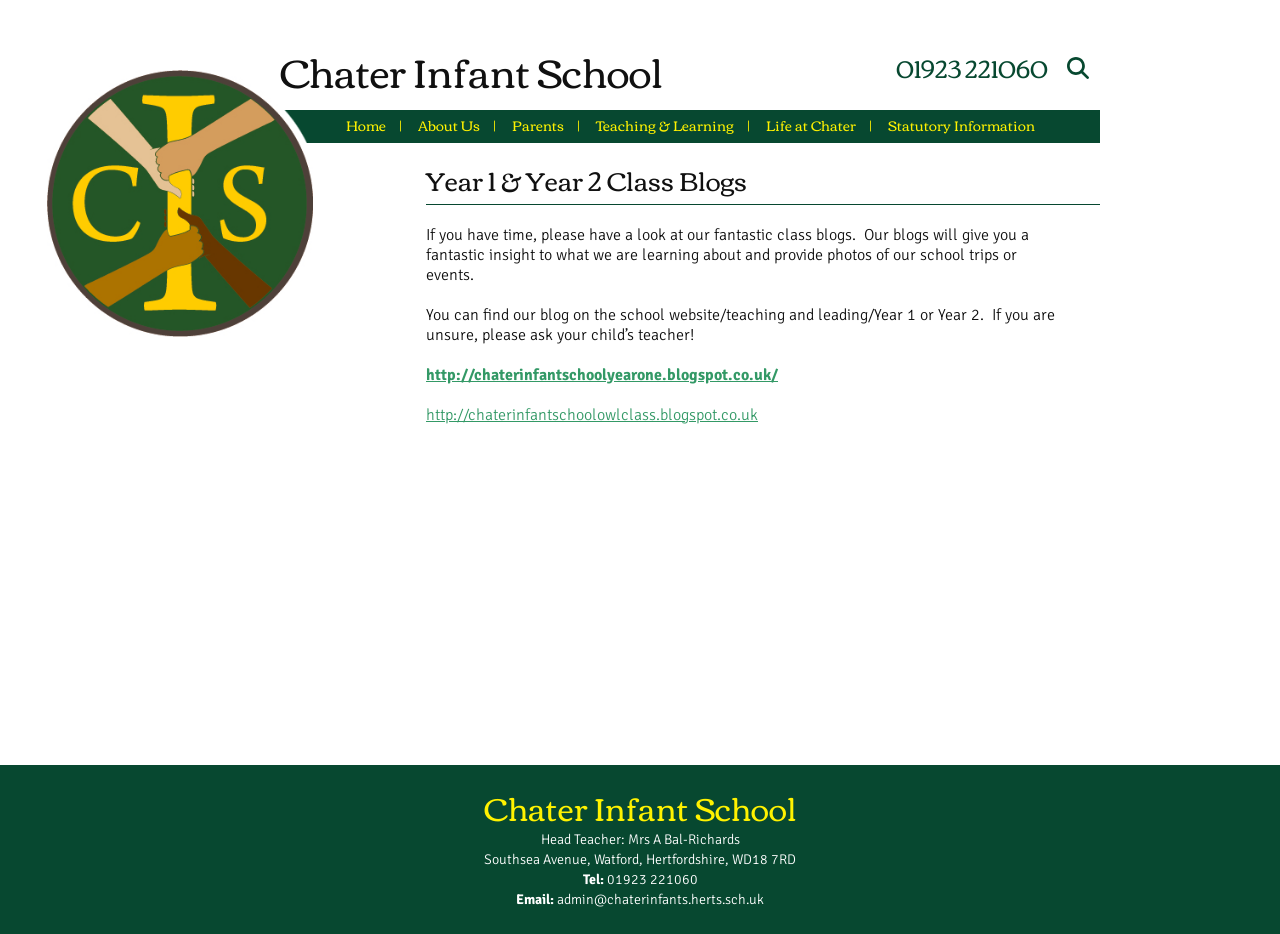Determine the bounding box coordinates for the area that should be clicked to carry out the following instruction: "Click the 'Home' link".

[0.27, 0.12, 0.302, 0.148]